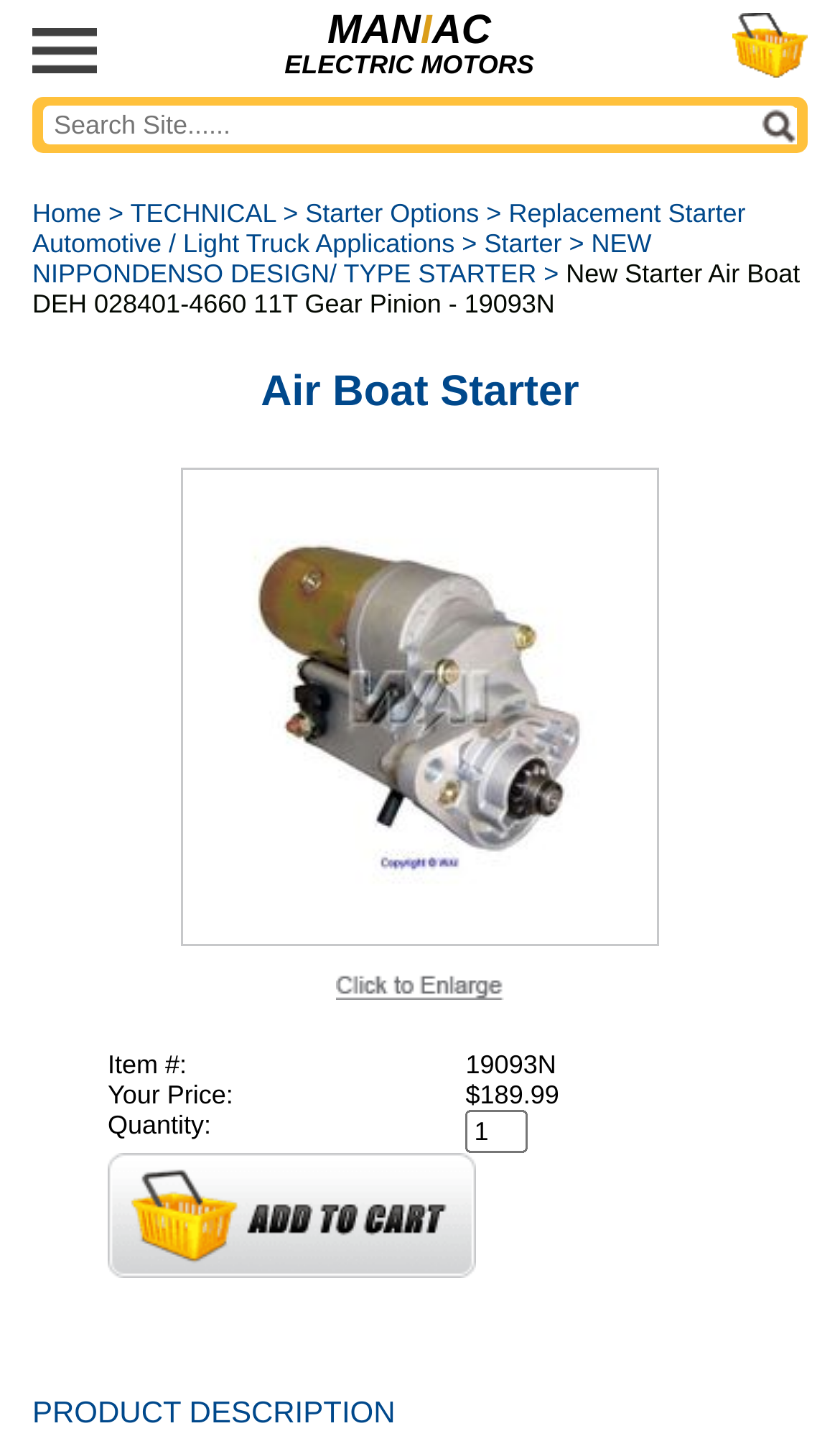Predict the bounding box for the UI component with the following description: "NEW NIPPONDENSO DESIGN/ TYPE STARTER".

[0.038, 0.16, 0.776, 0.202]